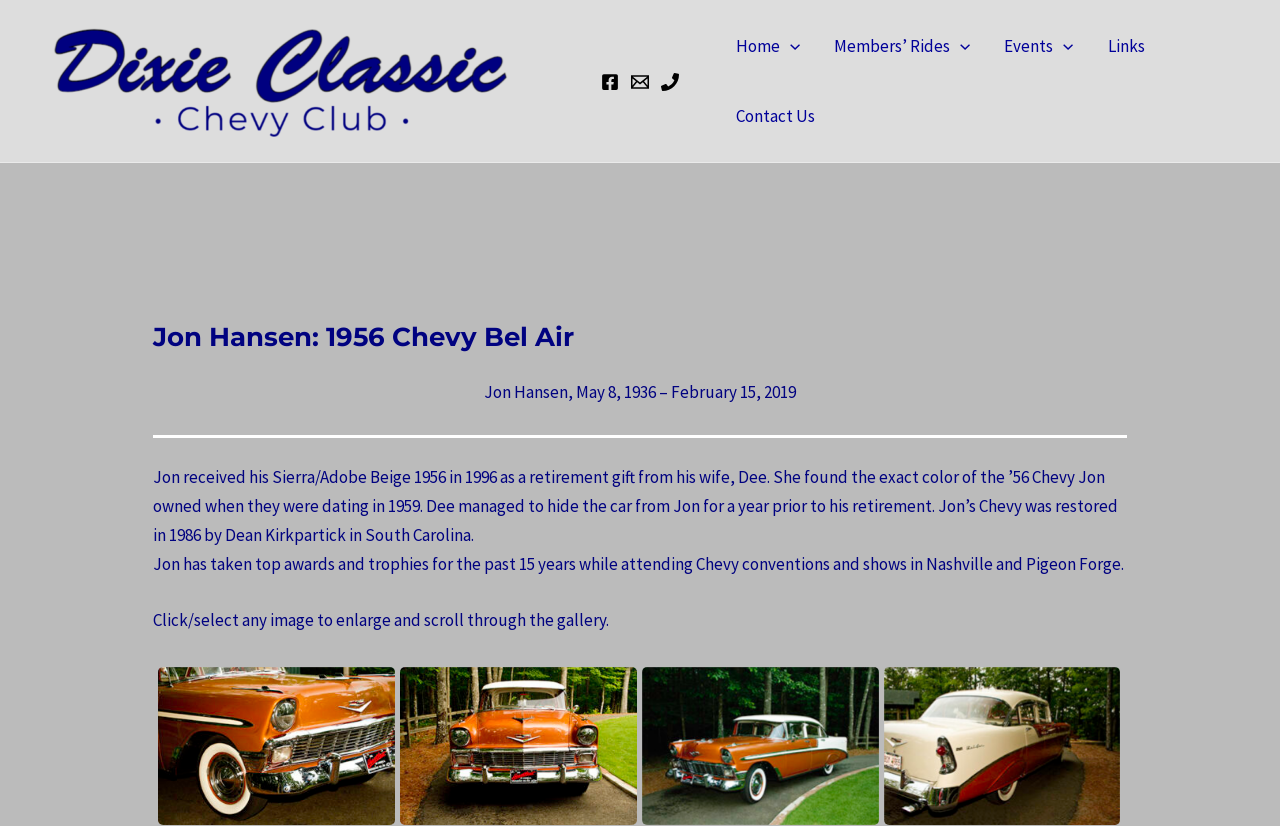What is the name of Jon's wife?
Based on the image, provide your answer in one word or phrase.

Dee